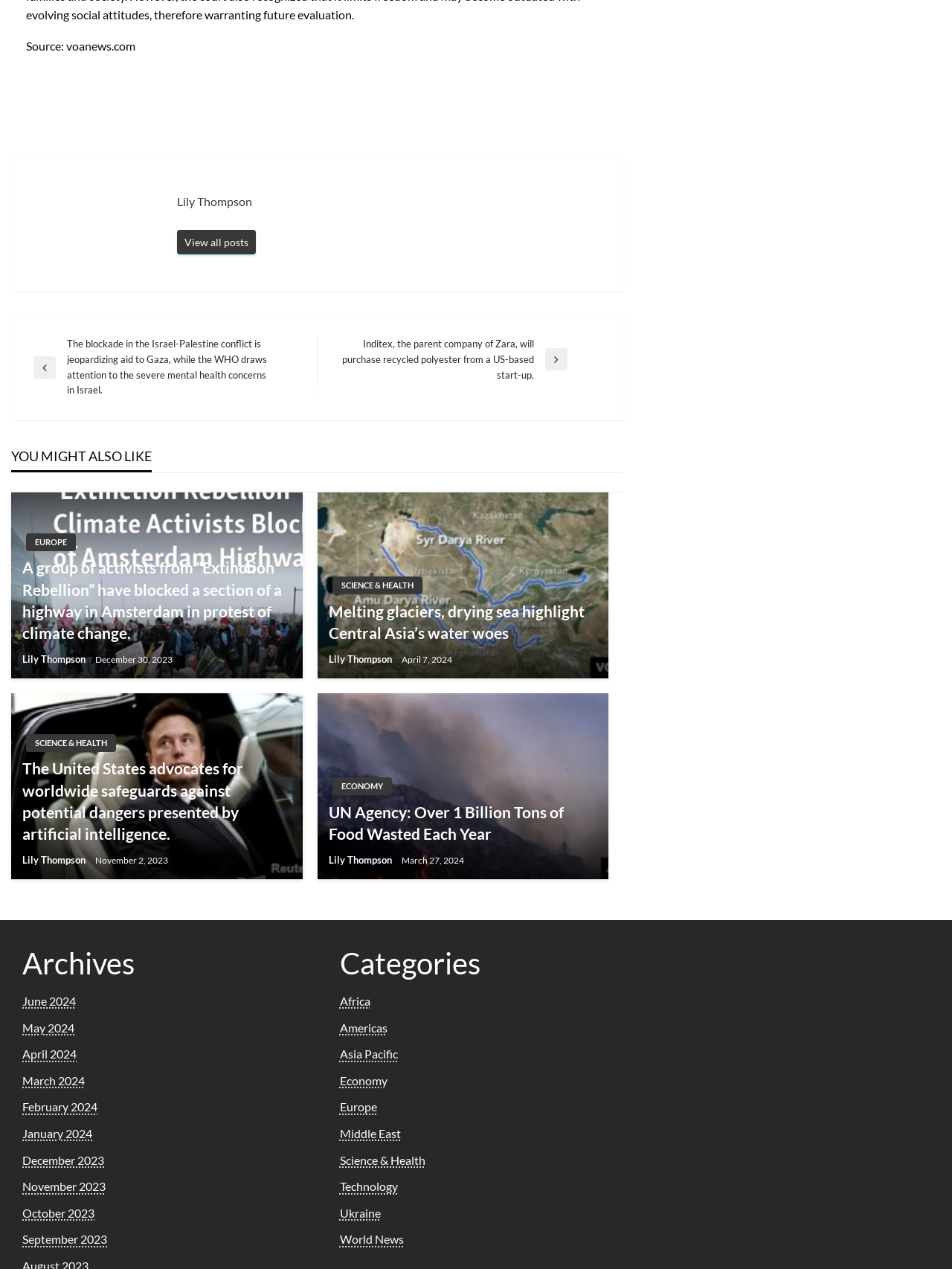Specify the bounding box coordinates of the region I need to click to perform the following instruction: "Read the article about Extinction Rebellion". The coordinates must be four float numbers in the range of 0 to 1, i.e., [left, top, right, bottom].

[0.012, 0.454, 0.318, 0.465]